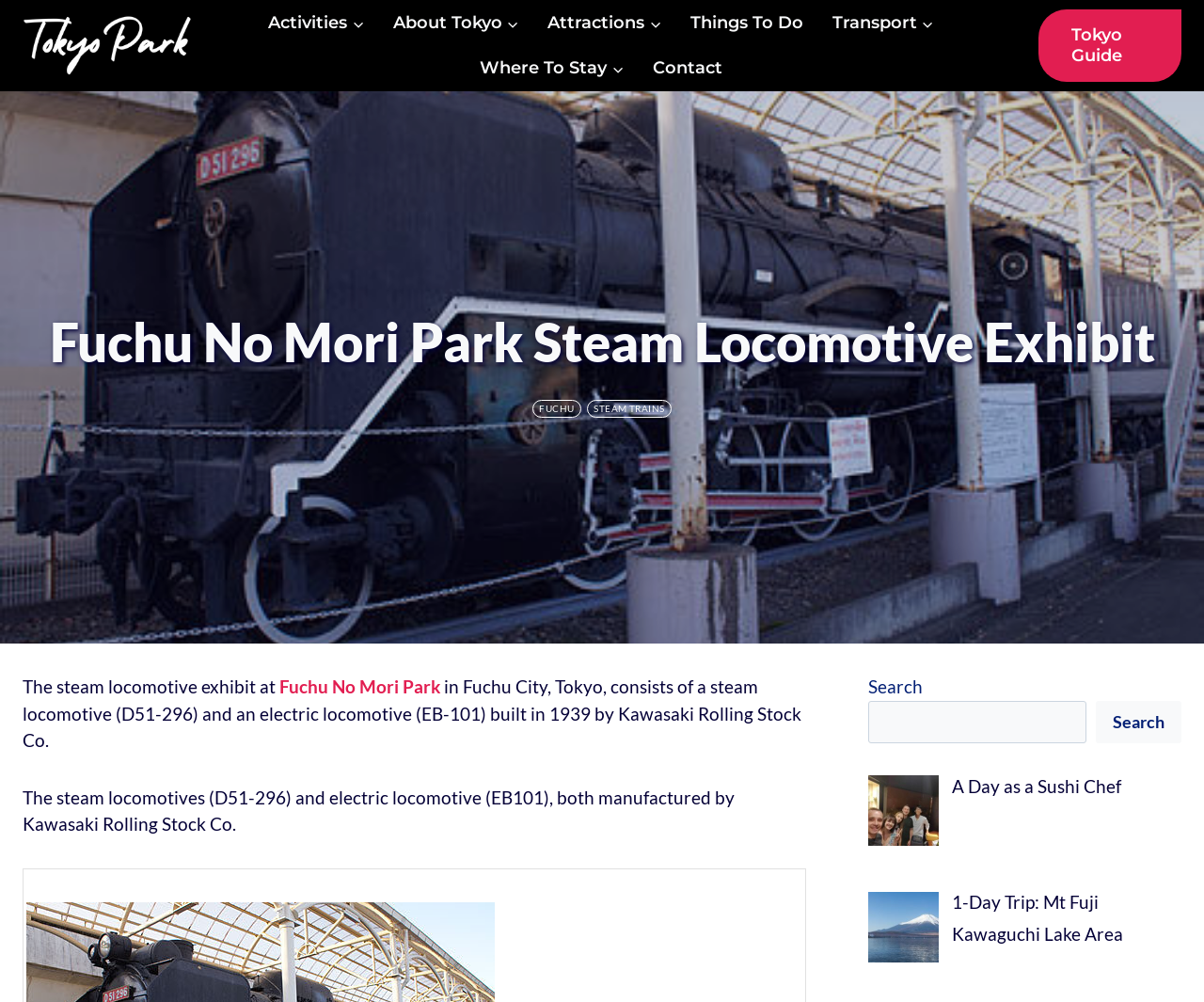What type of locomotives are exhibited at Fuchu No Mori Park?
Look at the image and answer with only one word or phrase.

Steam and electric